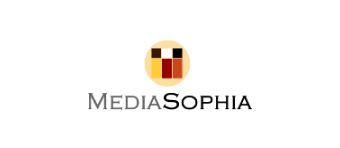What services does Mediasophia focus on?
Answer with a single word or phrase by referring to the visual content.

SEO and digital marketing